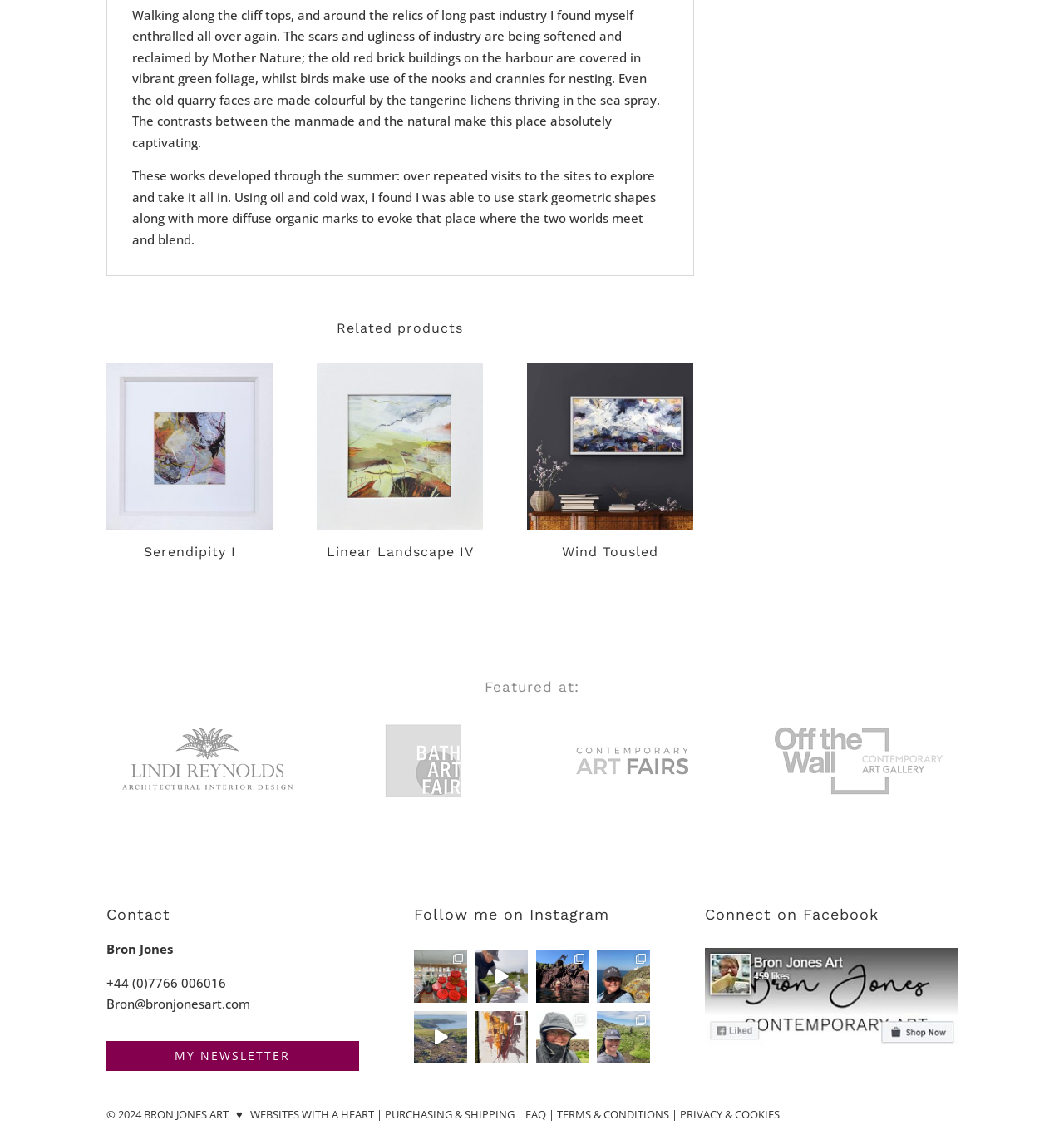What is the platform to follow the artist?
Please provide a single word or phrase in response based on the screenshot.

Instagram